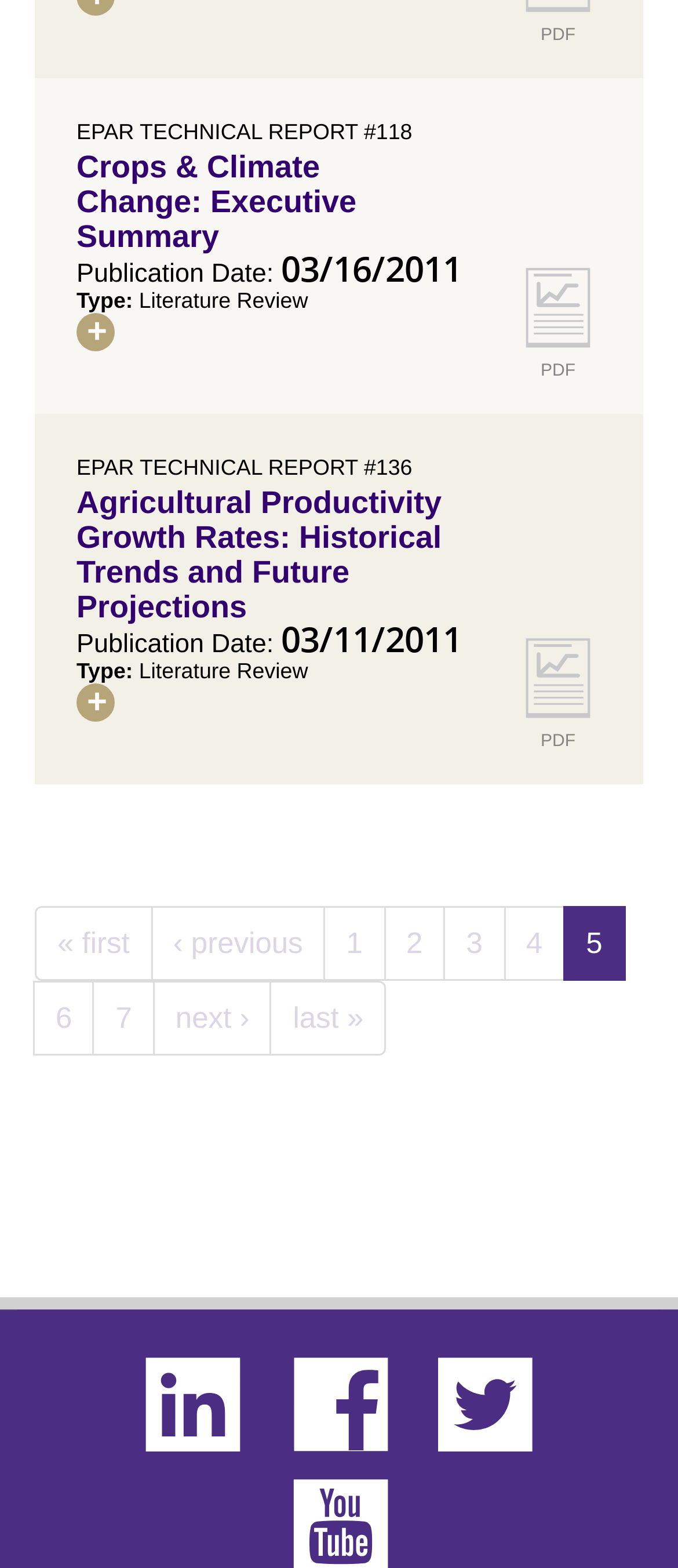What type of report is the second report?
Using the image, provide a concise answer in one word or a short phrase.

Literature Review